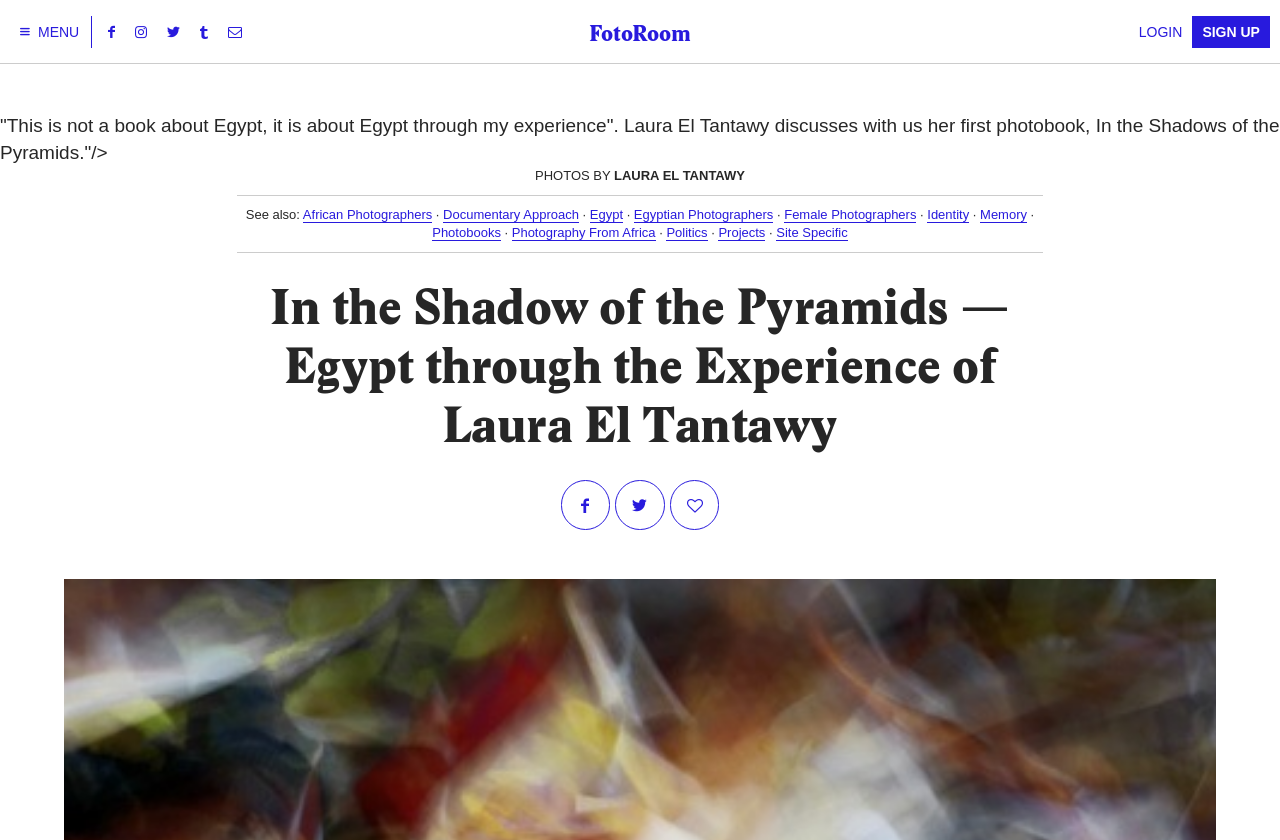From the given element description: "site specific", find the bounding box for the UI element. Provide the coordinates as four float numbers between 0 and 1, in the order [left, top, right, bottom].

[0.606, 0.268, 0.662, 0.287]